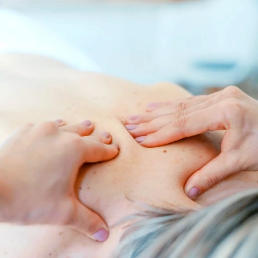What is the atmosphere in the background?
Using the information presented in the image, please offer a detailed response to the question.

The background of the image is softly blurred, which emphasizes the intimate atmosphere of relaxation typically found in wellness retreats, creating a sense of tranquility and calmness.